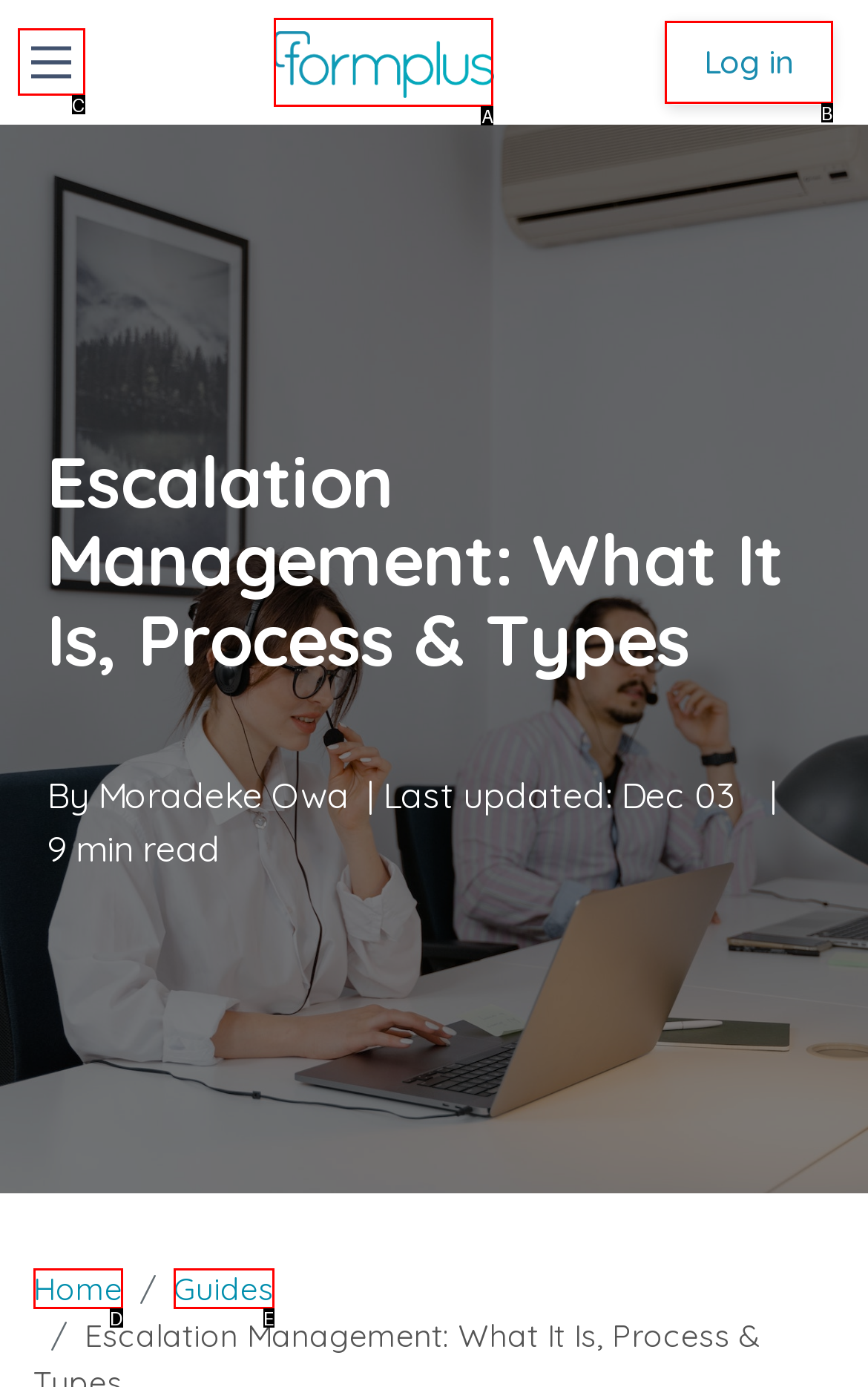Based on the provided element description: Guides, identify the best matching HTML element. Respond with the corresponding letter from the options shown.

E